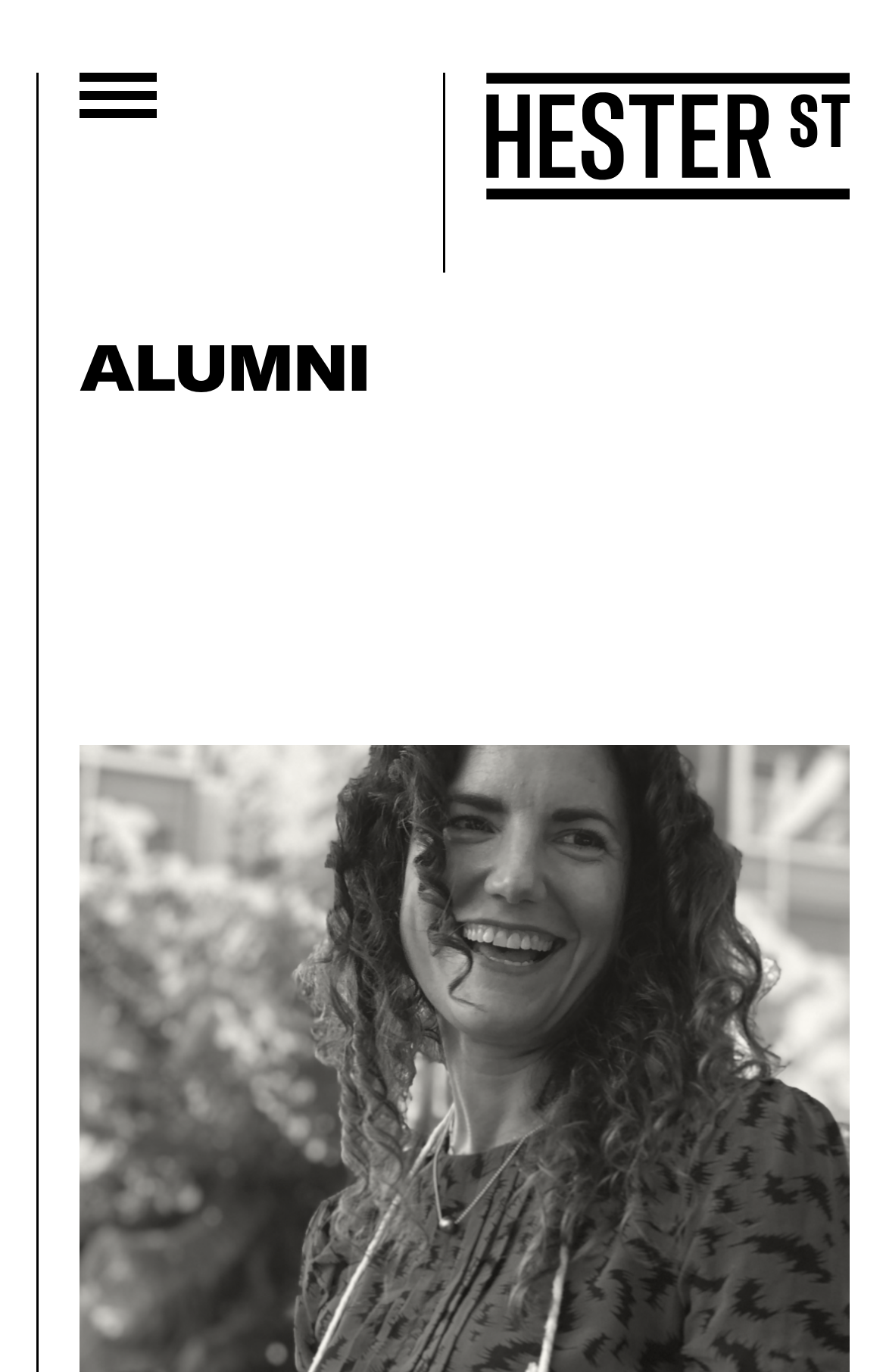Pinpoint the bounding box coordinates of the clickable area needed to execute the instruction: "learn about the team". The coordinates should be specified as four float numbers between 0 and 1, i.e., [left, top, right, bottom].

[0.09, 0.378, 0.328, 0.434]